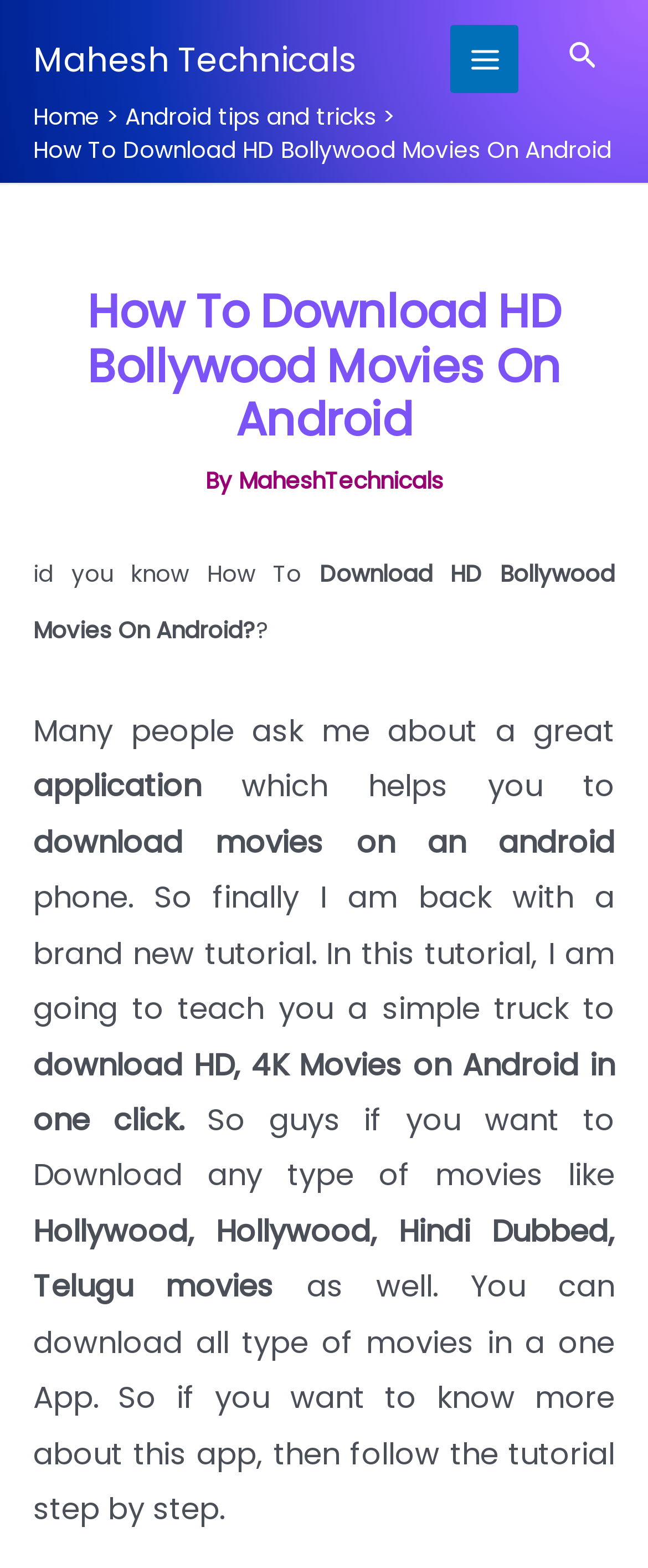What is the purpose of the application mentioned in the tutorial?
Analyze the image and provide a thorough answer to the question.

The application mentioned in the tutorial is designed to help users download movies on their Android phones. This is stated in the text 'Many people ask me about a great application which helps you to download movies on an android phone.'